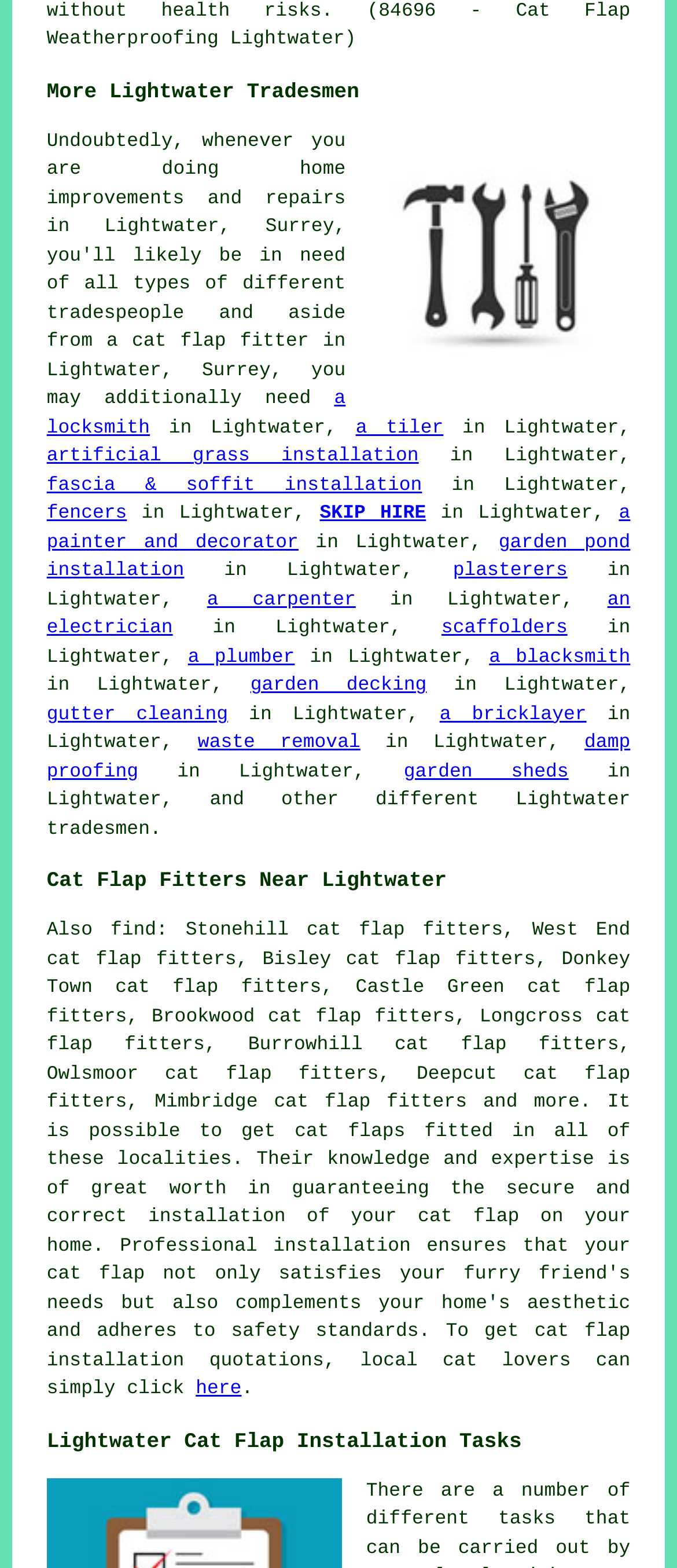Locate the bounding box coordinates of the area where you should click to accomplish the instruction: "click a cat flap fitter".

[0.157, 0.212, 0.456, 0.225]